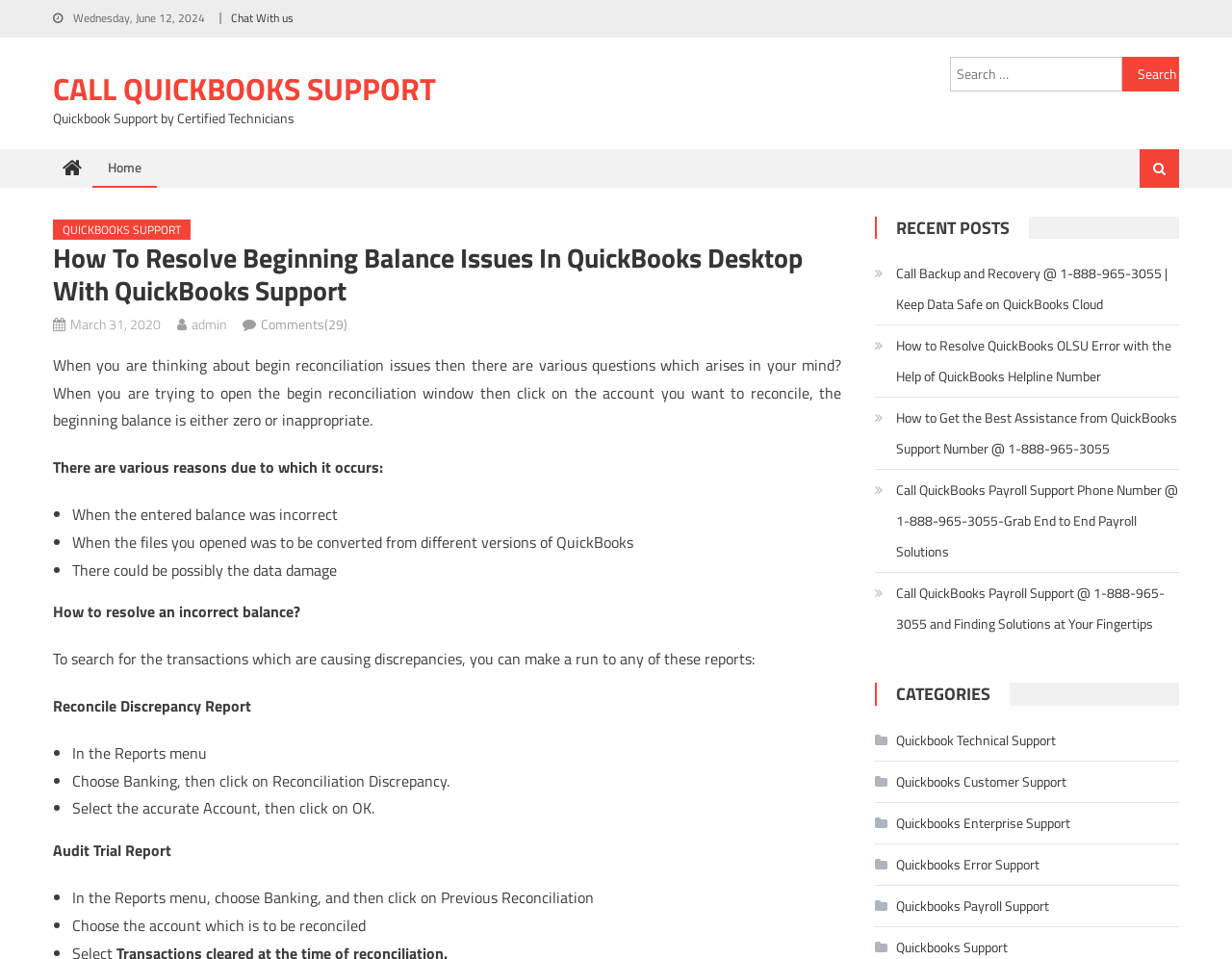Determine the bounding box coordinates of the clickable element to achieve the following action: 'Search for something'. Provide the coordinates as four float values between 0 and 1, formatted as [left, top, right, bottom].

[0.771, 0.059, 0.957, 0.095]